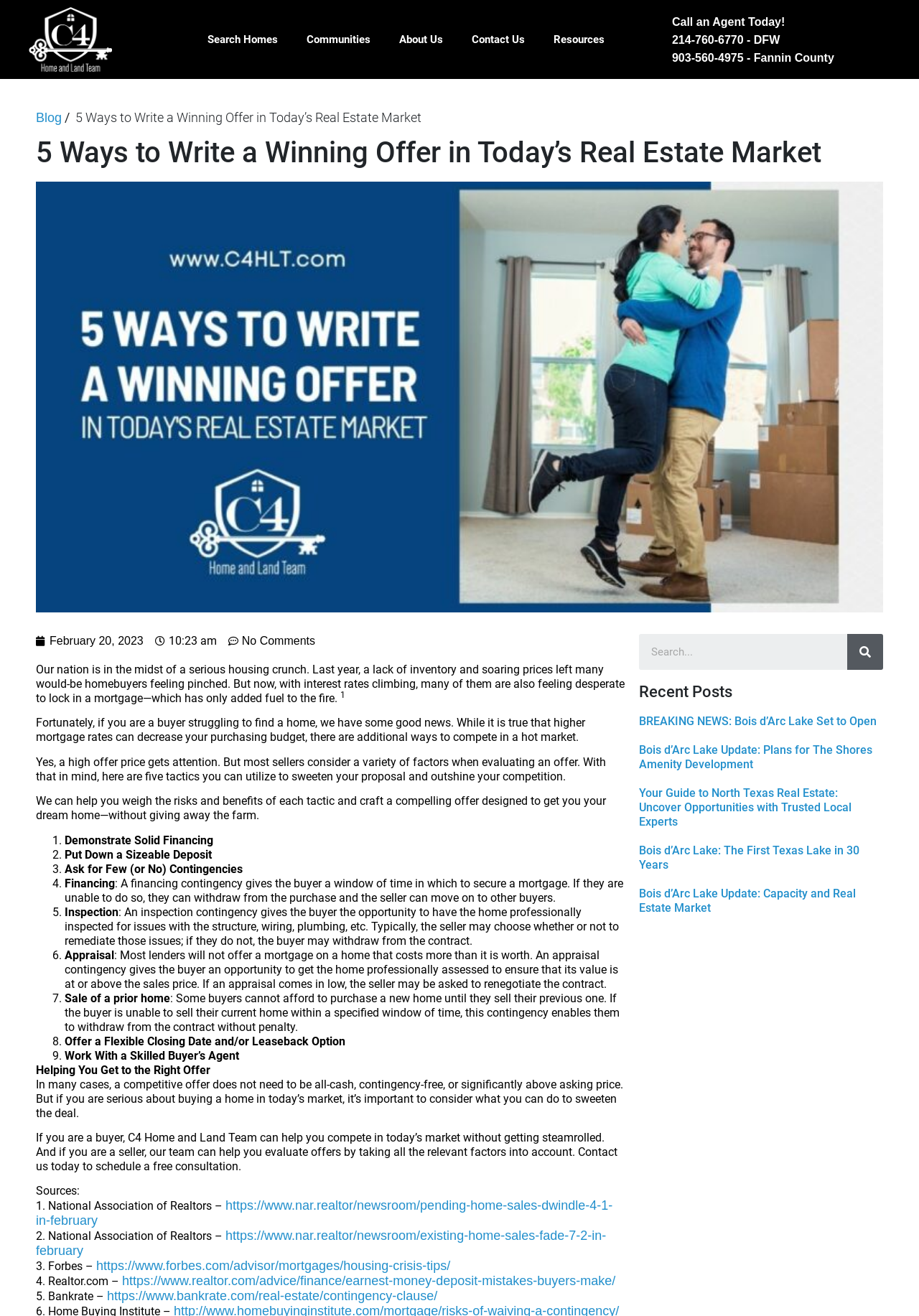Please predict the bounding box coordinates (top-left x, top-left y, bottom-right x, bottom-right y) for the UI element in the screenshot that fits the description: parent_node: Search name="s" placeholder="Search..." title="Search"

[0.695, 0.482, 0.922, 0.509]